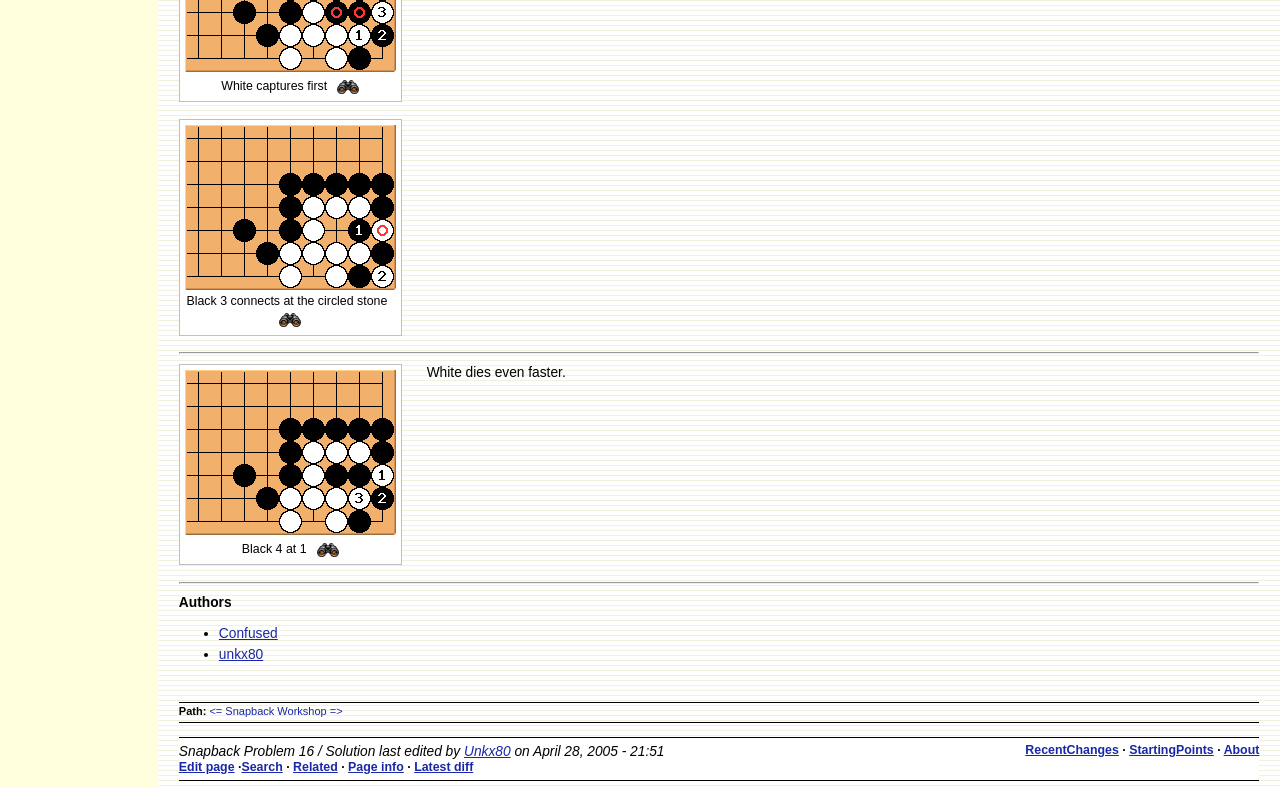For the following element description, predict the bounding box coordinates in the format (top-left x, top-left y, bottom-right x, bottom-right y). All values should be floating point numbers between 0 and 1. Description: Latest diff

[0.324, 0.964, 0.37, 0.982]